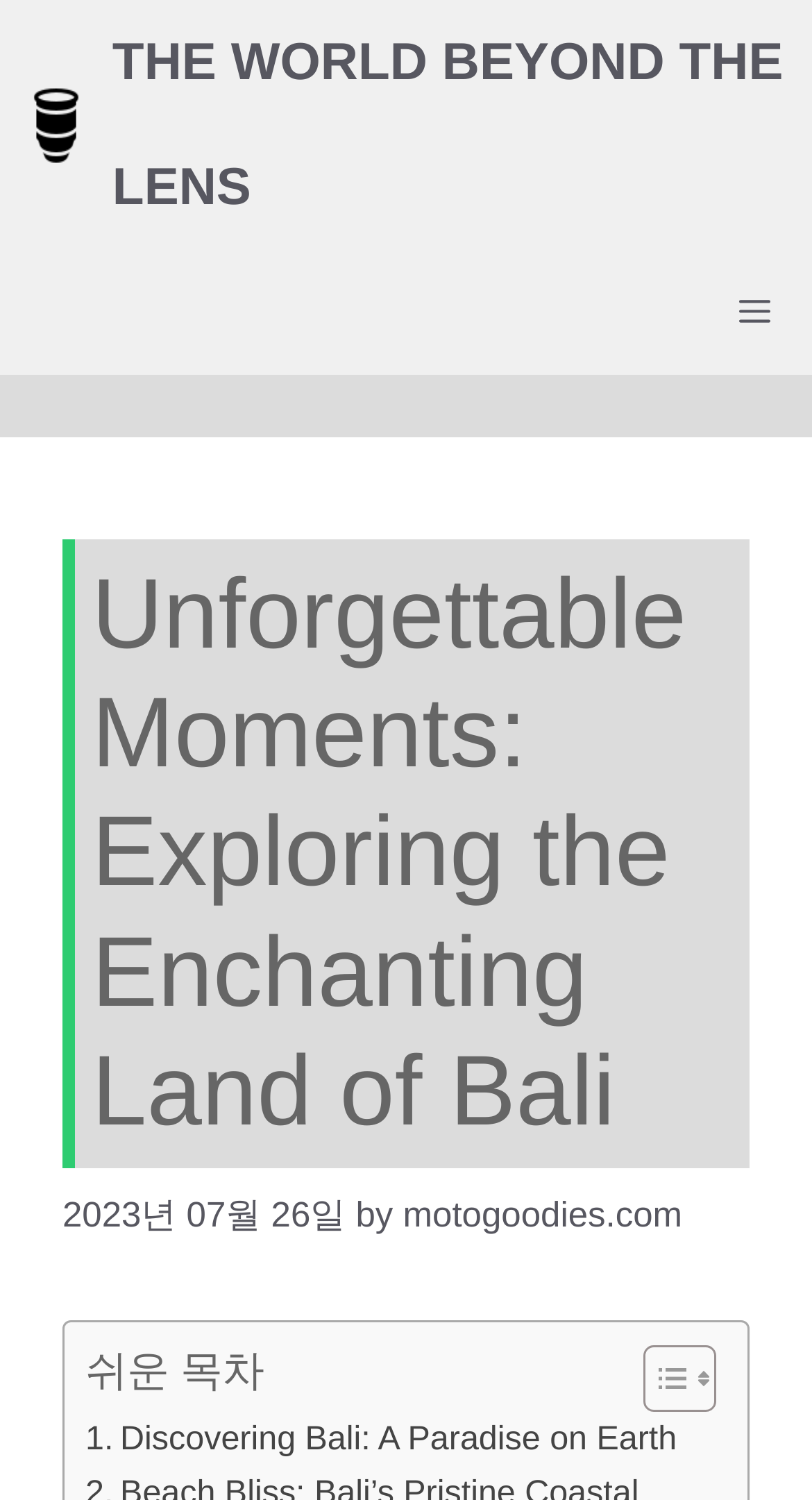What is the purpose of the button in the navigation section?
Using the image, answer in one word or phrase.

Menu